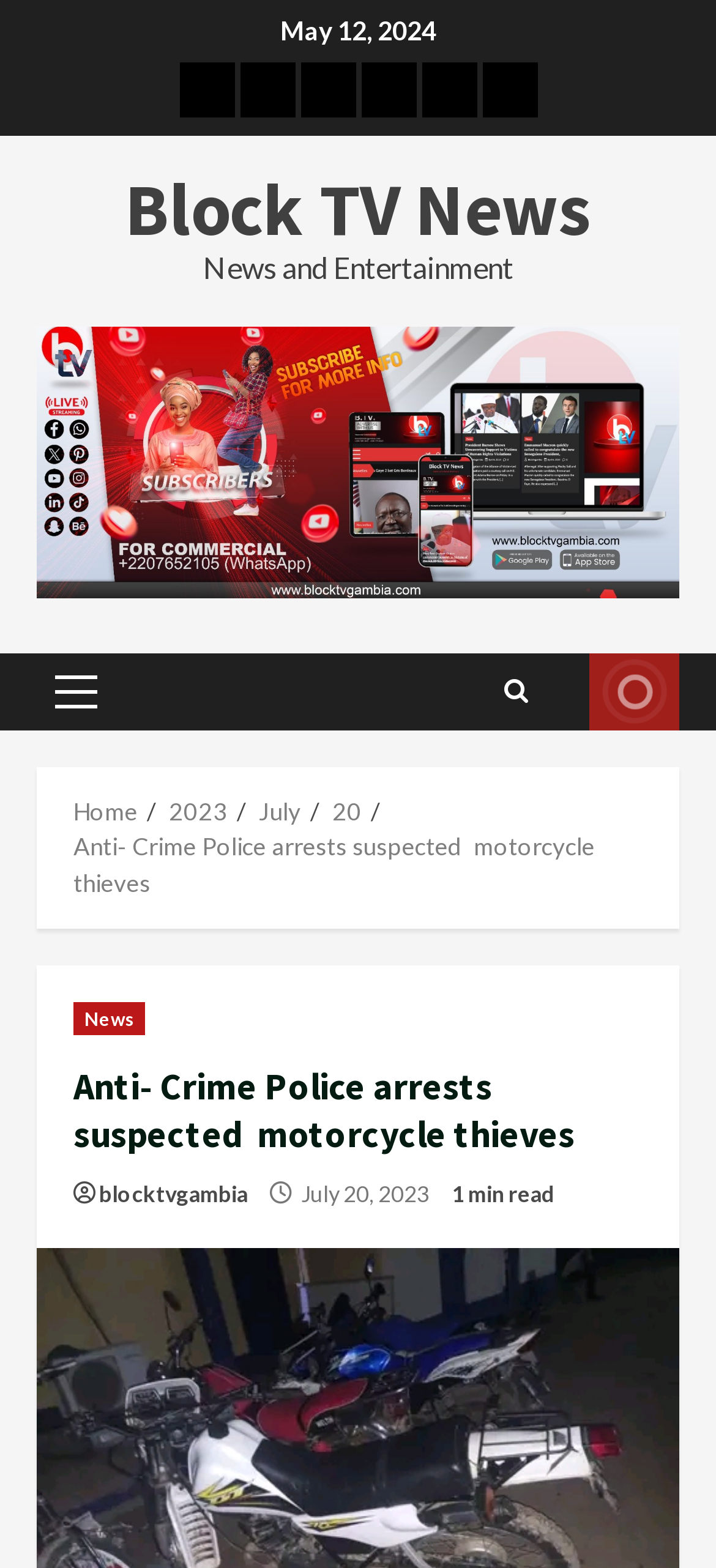What is the date of the news article?
Give a detailed response to the question by analyzing the screenshot.

I found the date of the news article by looking at the breadcrumbs navigation section, where it shows the date 'July 20, 2023'.